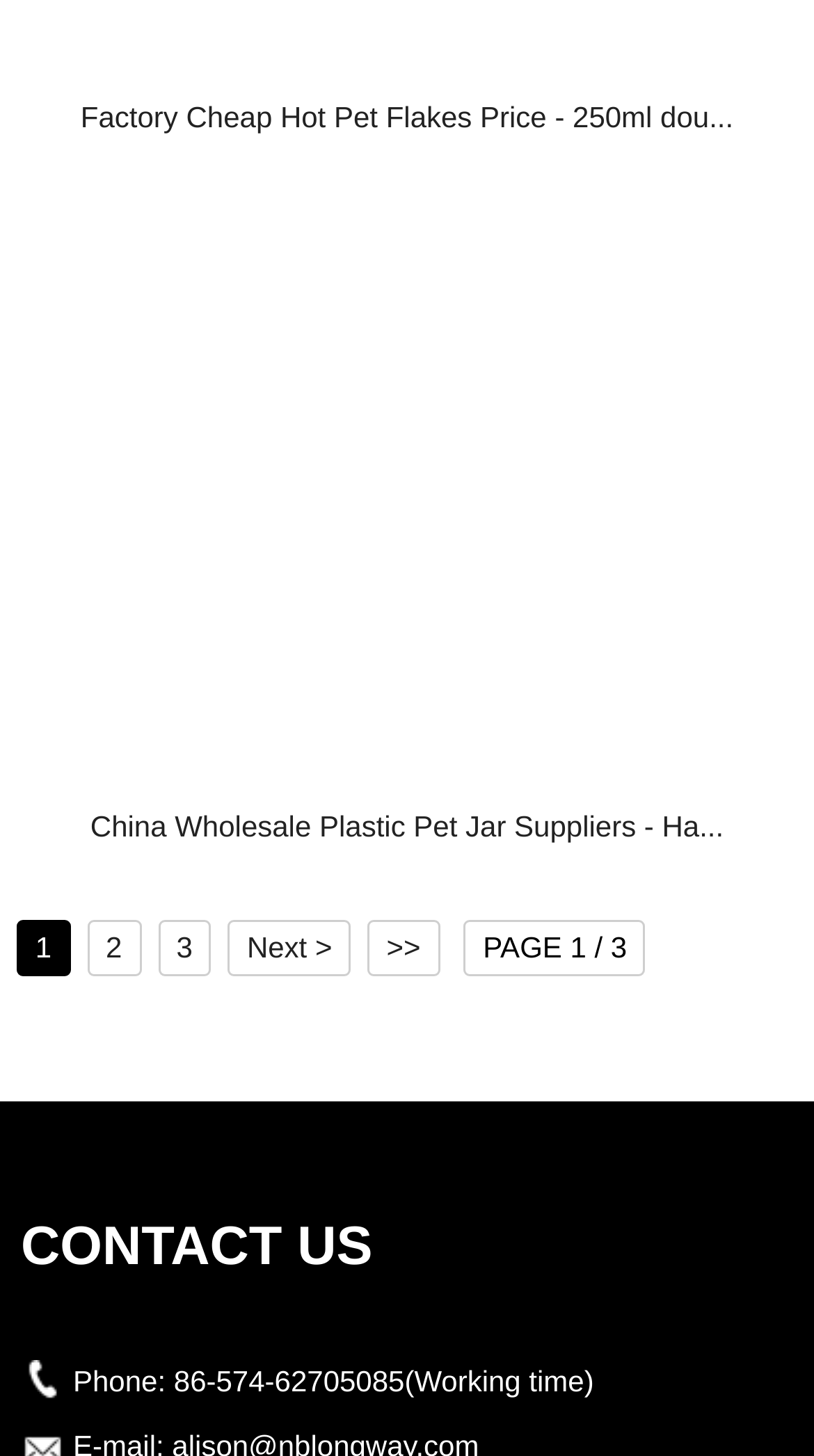From the webpage screenshot, predict the bounding box coordinates (top-left x, top-left y, bottom-right x, bottom-right y) for the UI element described here: Next >

[0.28, 0.632, 0.431, 0.671]